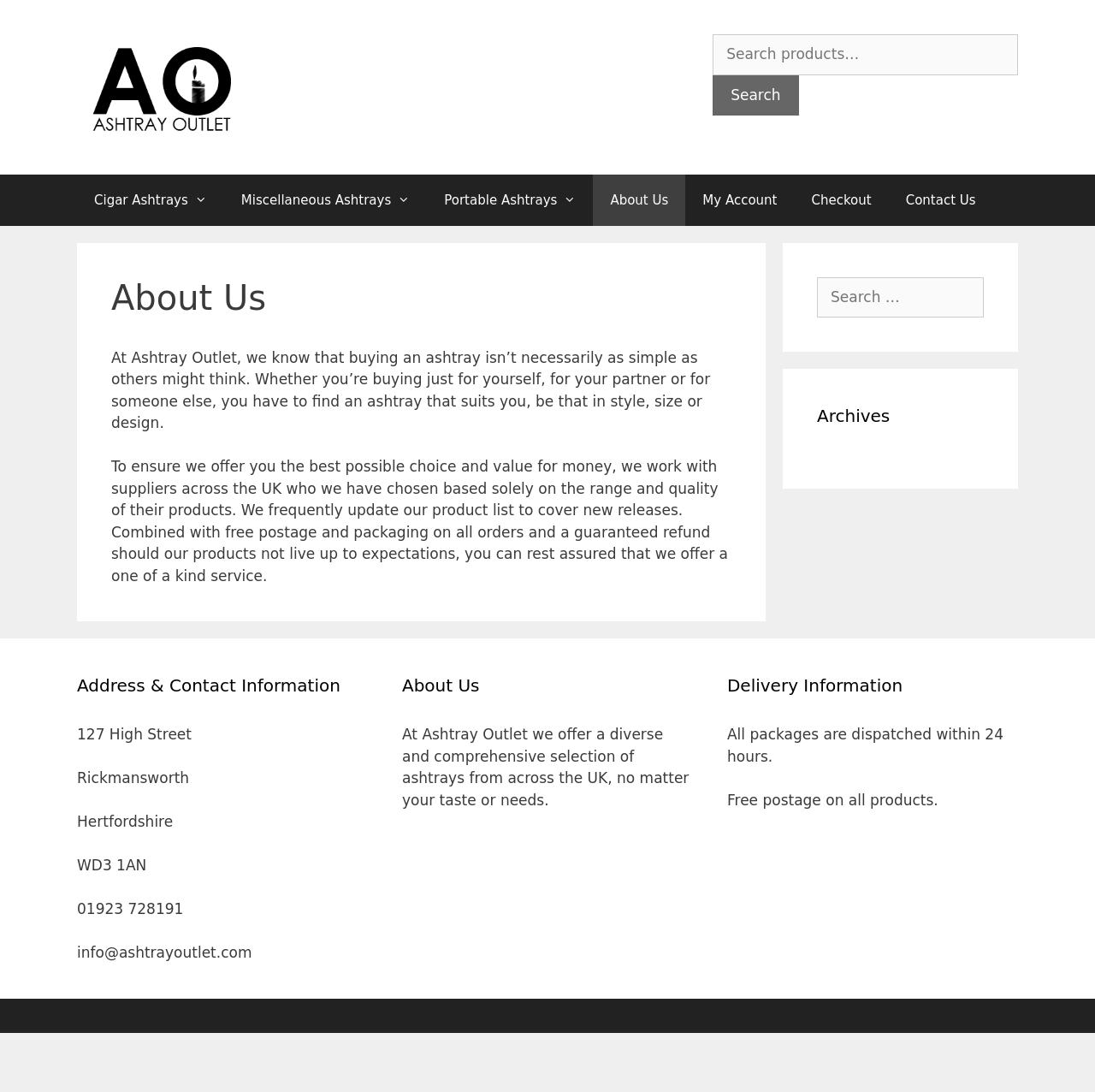Find the bounding box coordinates of the element to click in order to complete the given instruction: "Search for products."

[0.746, 0.254, 0.898, 0.291]